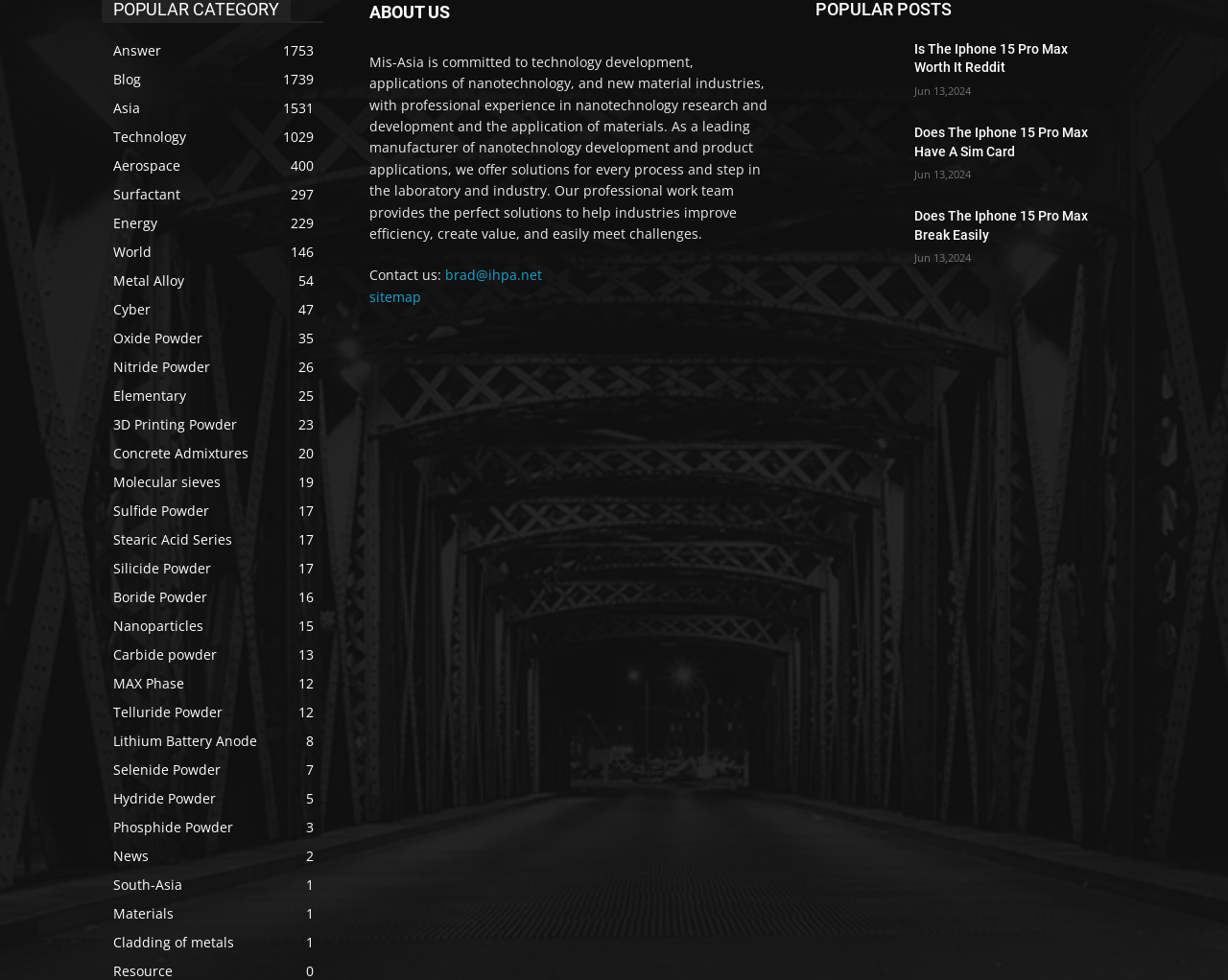What is the purpose of the company?
Provide a detailed answer to the question, using the image to inform your response.

According to the webpage content, the company's professional work team provides the perfect solutions to help industries improve efficiency, create value, and easily meet challenges, which indicates that the purpose of the company is to help industries improve efficiency.